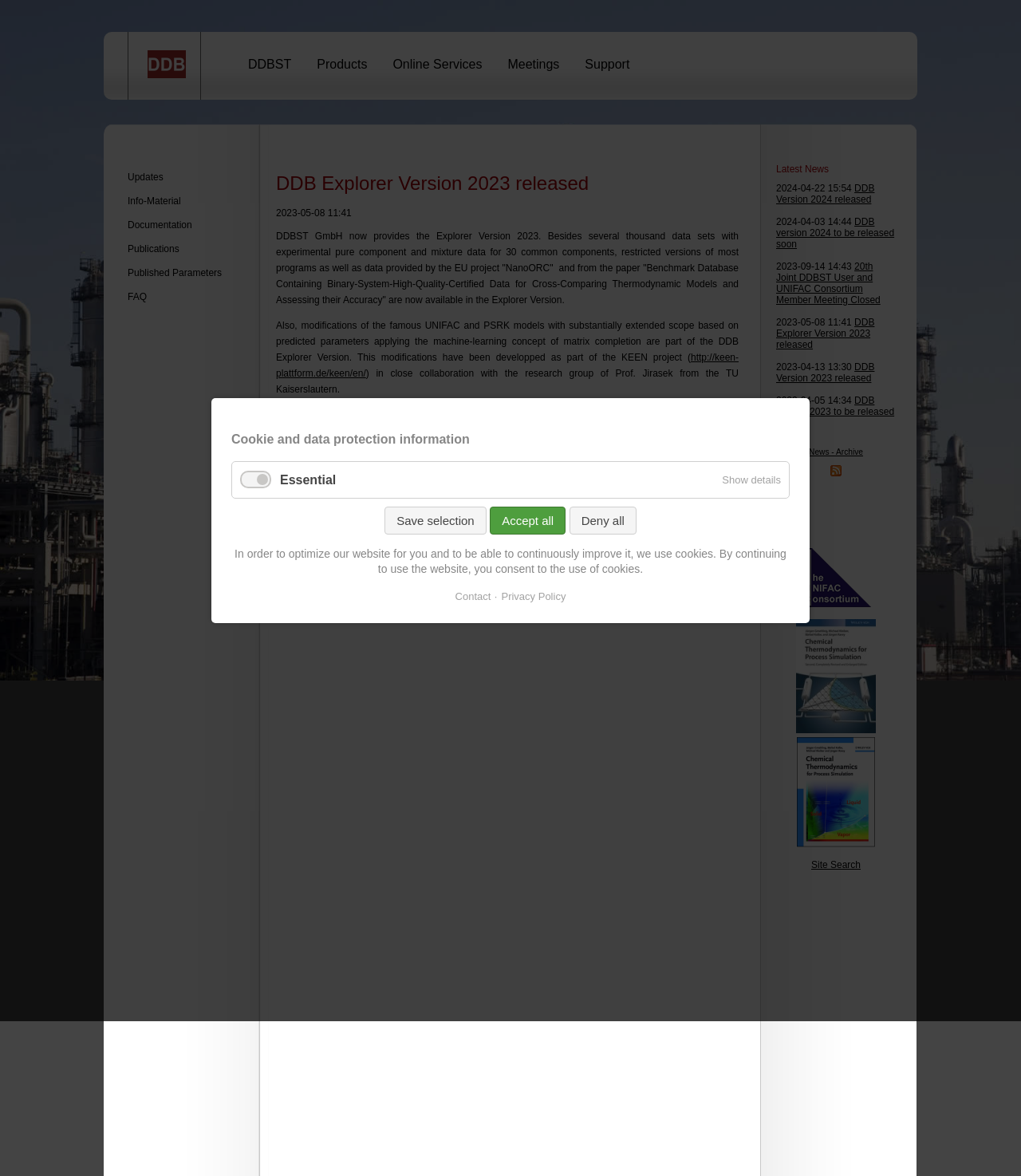Determine the bounding box for the HTML element described here: "DDB Version 2024 released". The coordinates should be given as [left, top, right, bottom] with each number being a float between 0 and 1.

[0.76, 0.155, 0.857, 0.174]